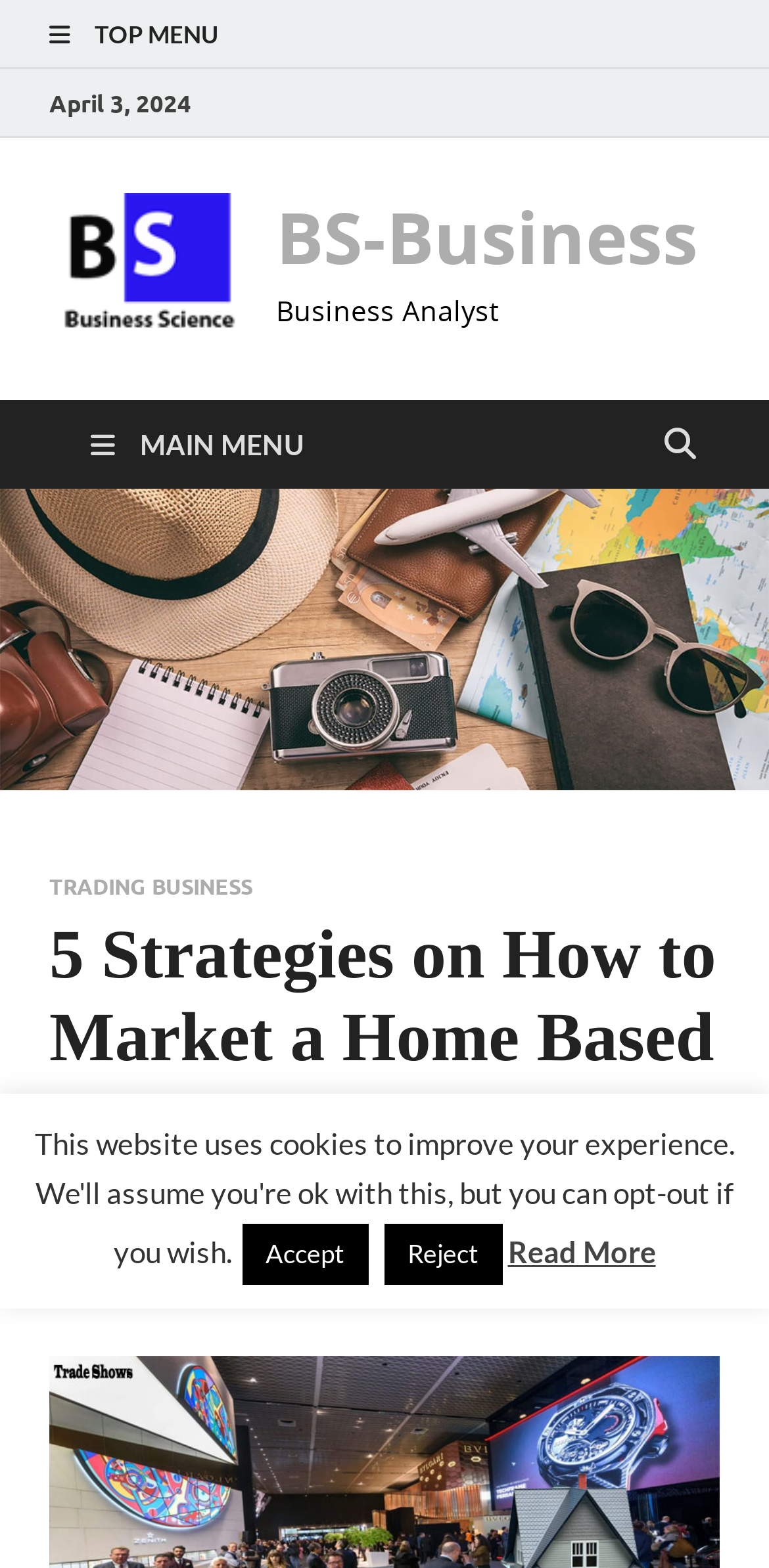Please provide a one-word or phrase answer to the question: 
What does the 'Read More' link do?

Takes you to more content